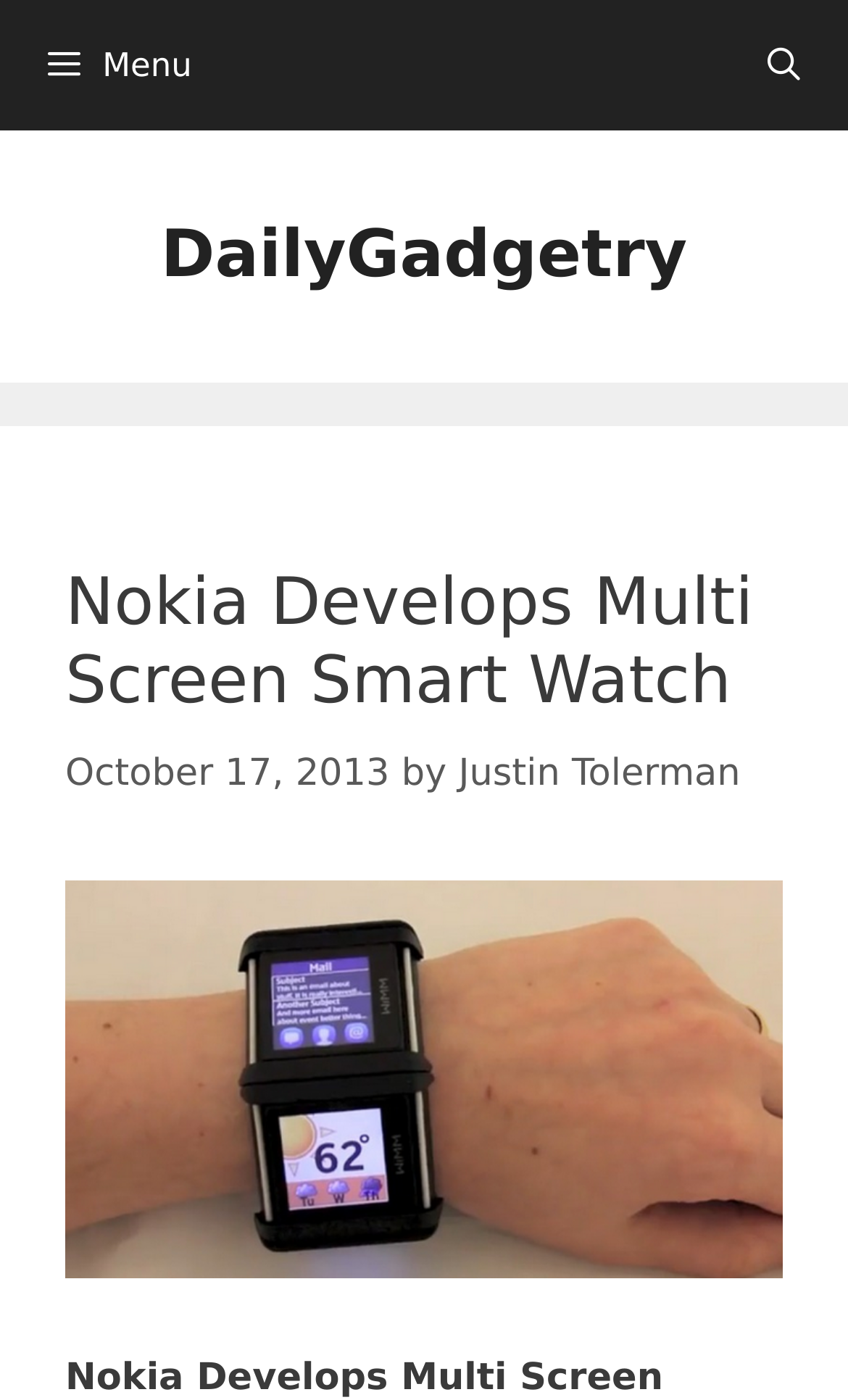What type of image is shown in the article?
Using the image as a reference, answer the question with a short word or phrase.

Screen Shot